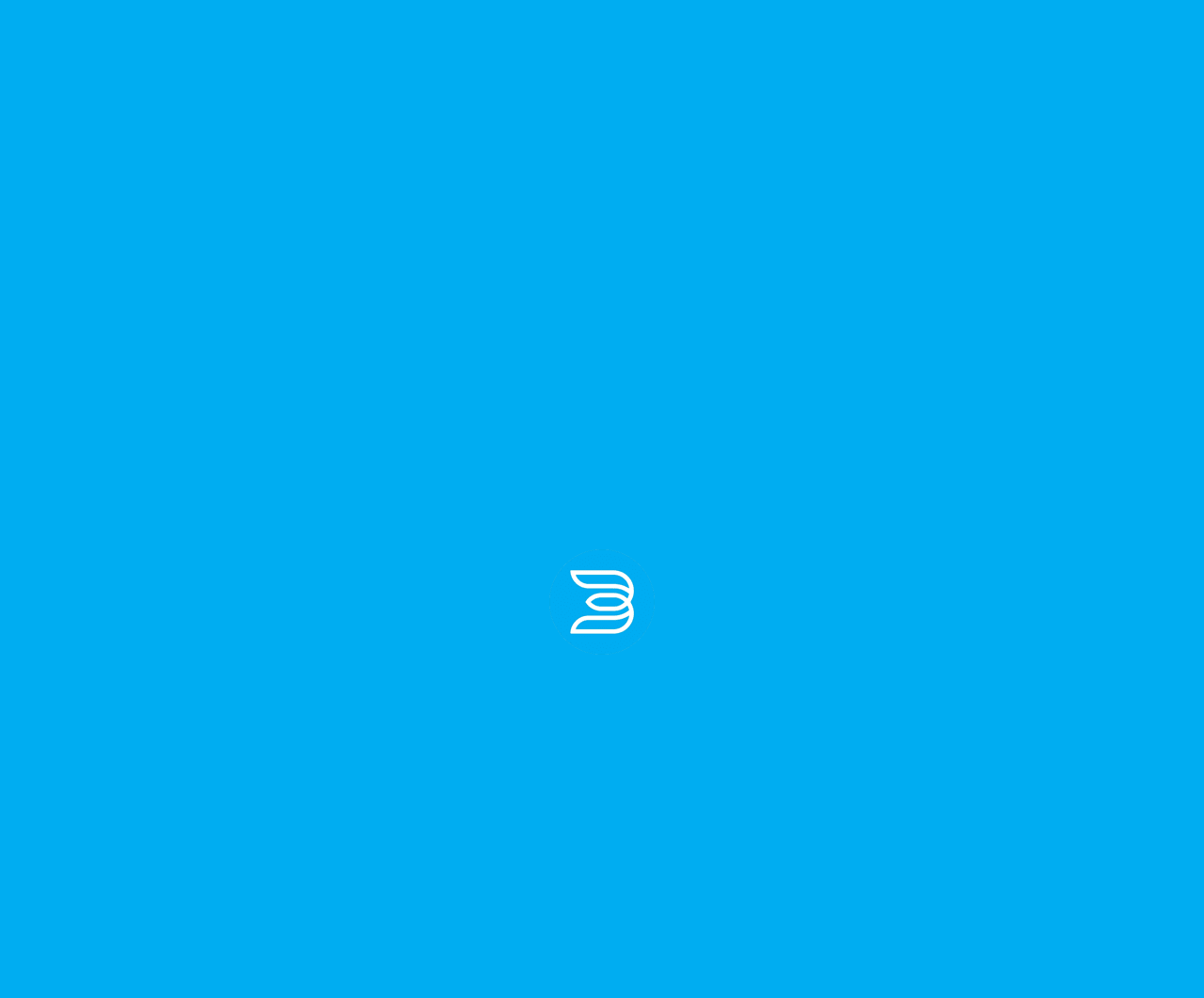Pinpoint the bounding box coordinates of the element you need to click to execute the following instruction: "Book Now". The bounding box should be represented by four float numbers between 0 and 1, in the format [left, top, right, bottom].

[0.724, 0.14, 0.81, 0.159]